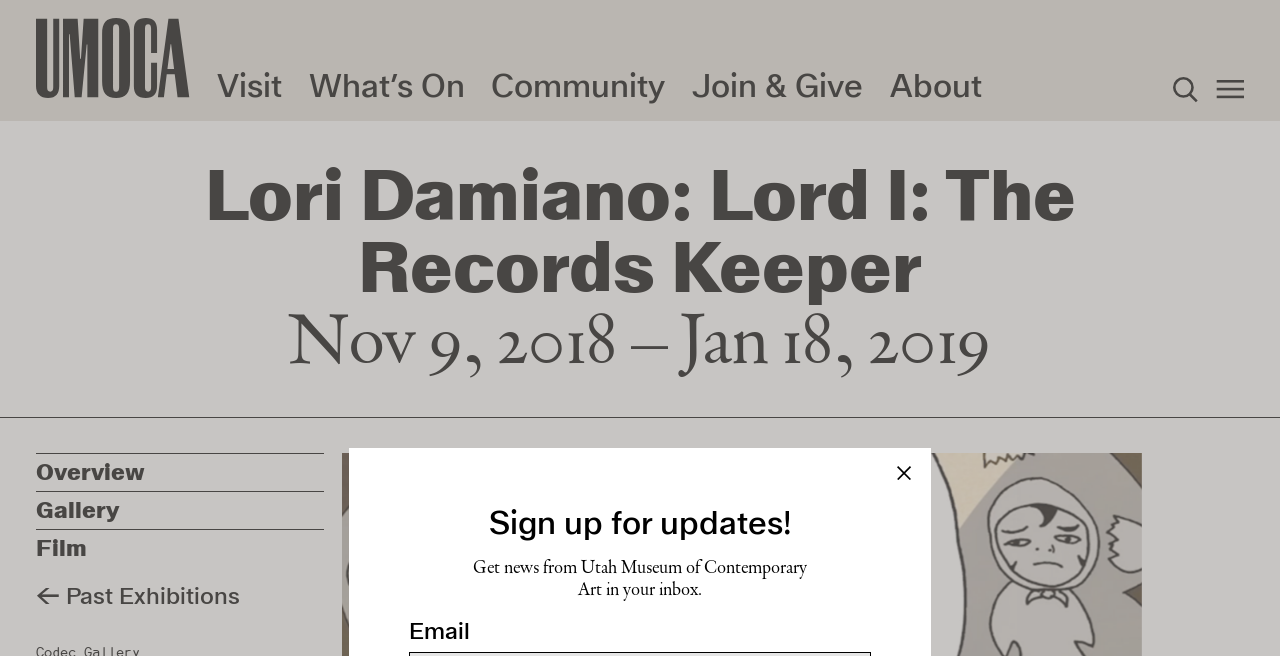What is the purpose of the search box?
Please answer the question with a detailed and comprehensive explanation.

I inferred the purpose of the search box by looking at its location and the textbox element with the placeholder text 'Search'. It is likely that users can enter keywords to search for content on the website.